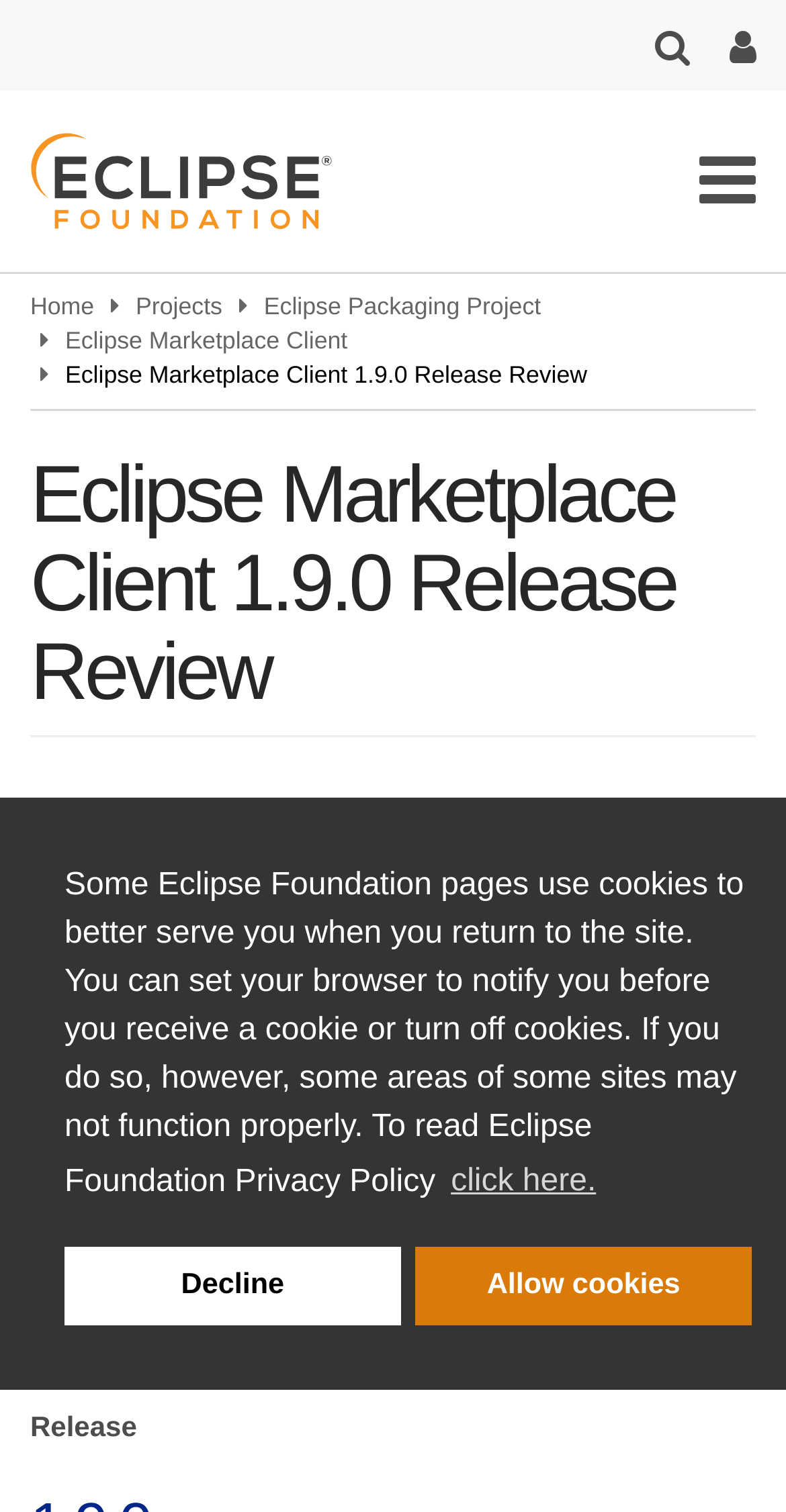Give an in-depth explanation of the webpage layout and content.

The webpage is about the Eclipse Marketplace Client 1.9.0 Release Review on the projects.eclipse.org website. At the top, there is a notification about the use of cookies on the site, with a "learn more about cookies" button and a "deny cookies" button. Below this notification, there is a "Skip to main content" link.

On the top-right corner, there are three buttons with icons, and a logo of the Eclipse Foundation with a link to its website. Below the logo, there are navigation links to "Home", "Projects", "Eclipse Packaging Project", and "Eclipse Marketplace Client".

The main content of the page is the release review, which has a heading "Eclipse Marketplace Client 1.9.0 Release Review". Below the heading, there are several sections with labels "Type", "State", "End Date of the Review Period", "Project", and "Release". The "State" section shows the status as "Successful". The "End Date of the Review Period" section provides information about the review process, including a specific date and time, Wednesday, December 2, 2020 - 12:00. The "Project" section links to the "Eclipse Marketplace Client" project.